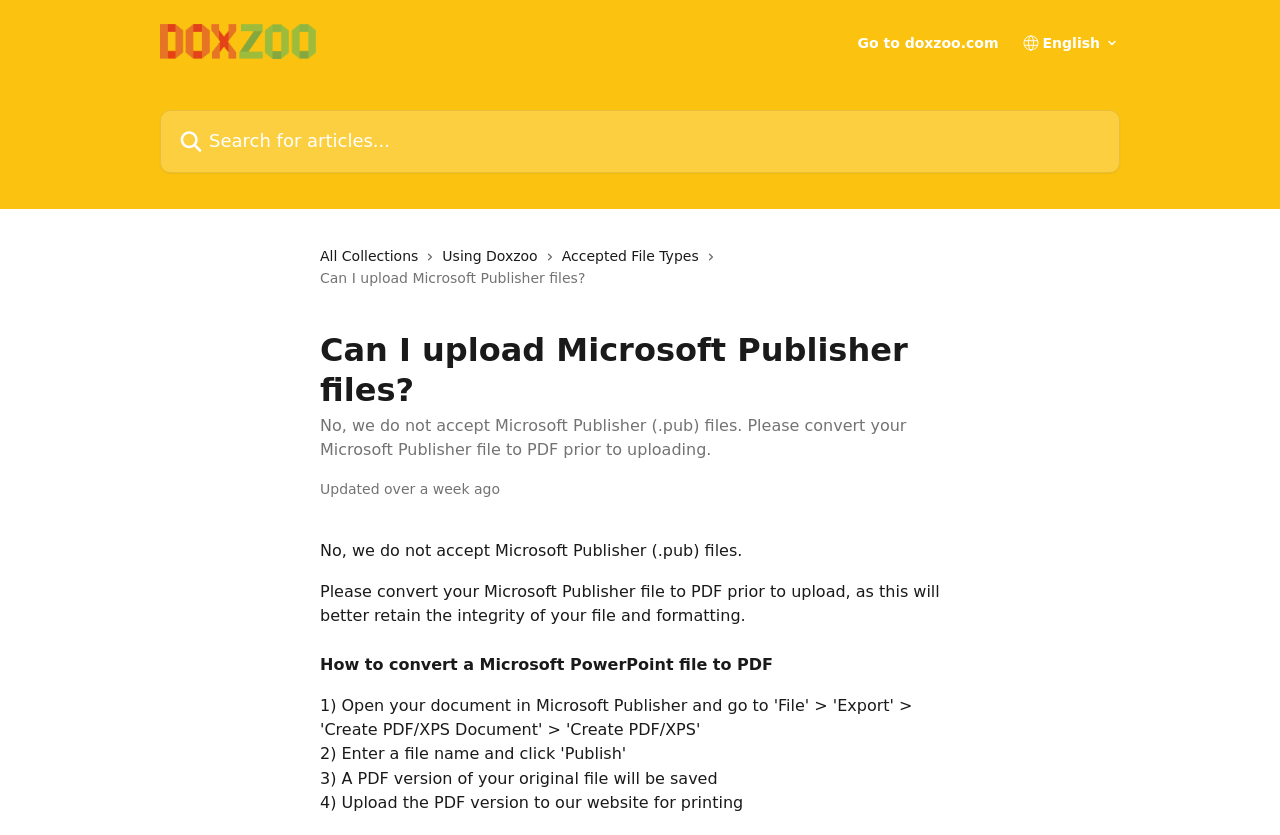Explain in detail what is displayed on the webpage.

The webpage is a help article titled "Can I upload Microsoft Publisher files?" with a header section at the top. The header section contains a link to "Help" with an accompanying image, a link to "Go to doxzoo.com", a combobox, and a search textbox with a placeholder text "Search for articles...". There are also three images and a link to "All Collections" on the top right corner.

Below the header section, there are four links: "All Collections", "Using Doxzoo", "Accepted File Types", each with an accompanying image. The main content of the webpage starts with a heading "Can I upload Microsoft Publisher files?" followed by a paragraph of text that answers the question, stating that Microsoft Publisher files are not accepted and must be converted to PDF prior to uploading.

Underneath this paragraph, there is a section with the text "Updated over a week ago". Below this section, there is a longer paragraph of text that provides more information on converting Microsoft Publisher files to PDF. This is followed by two more sections with headings "How to convert a Microsoft PowerPoint file to PDF" and a step-by-step guide on converting and uploading files.

In total, there are 7 links, 8 images, 1 combobox, 1 textbox, and 7 blocks of text on the webpage. The layout is organized with clear headings and concise text, making it easy to read and understand.